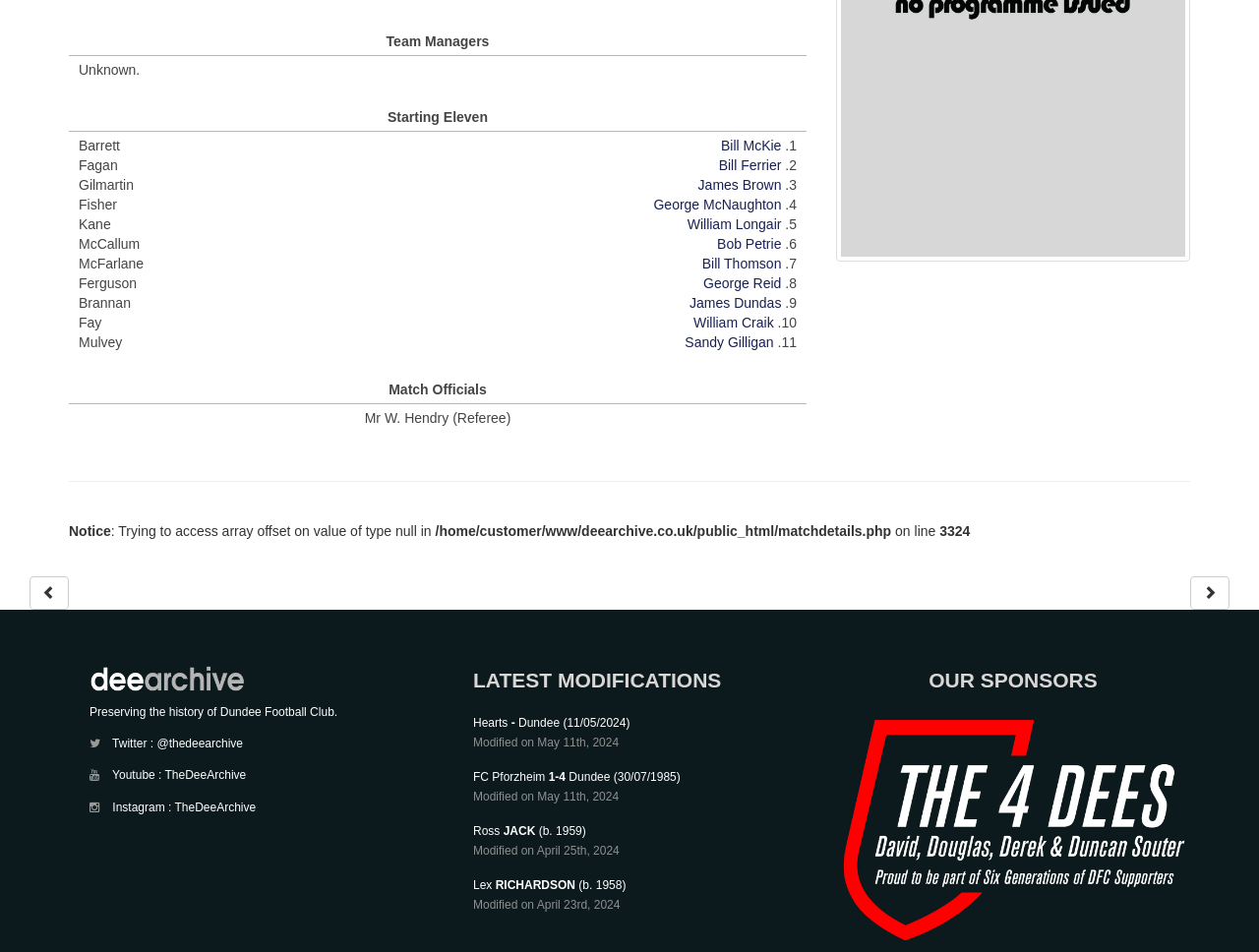Provide the bounding box for the UI element matching this description: "Bill Thomson".

[0.558, 0.269, 0.621, 0.286]